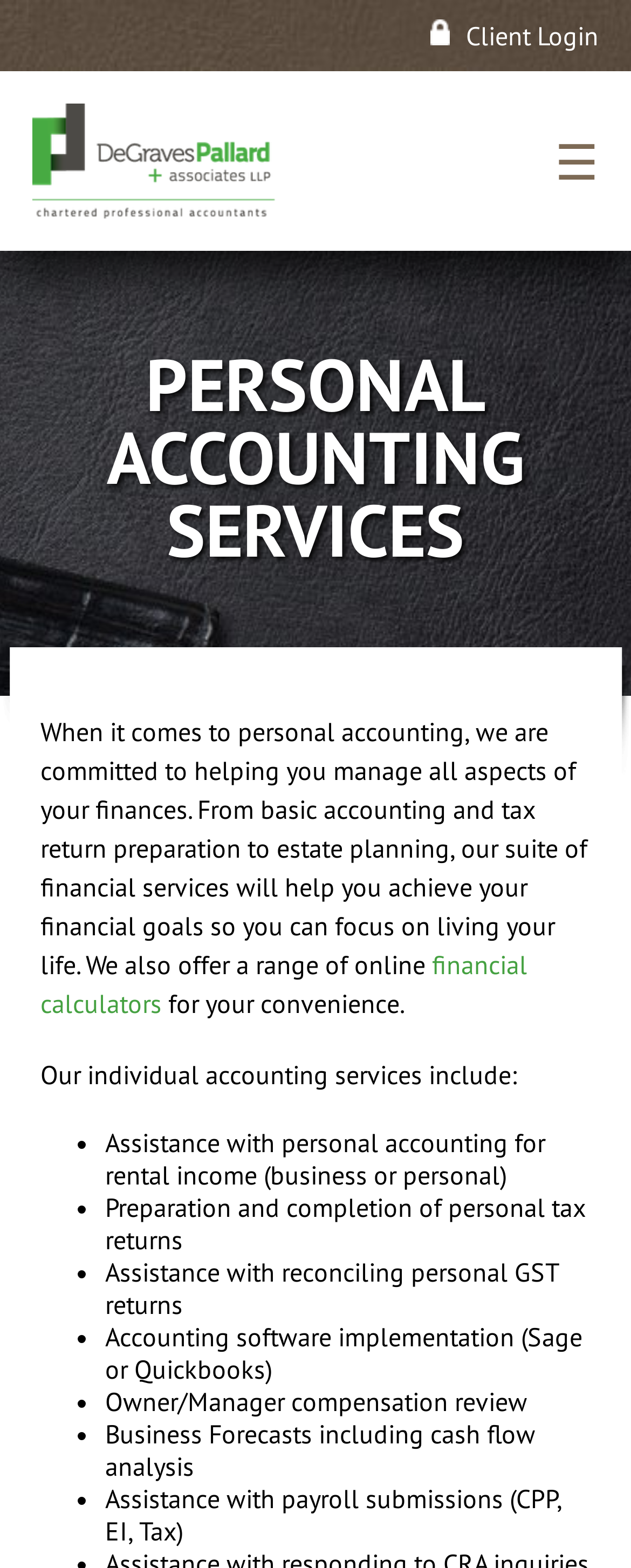From the given element description: "☰", find the bounding box for the UI element. Provide the coordinates as four float numbers between 0 and 1, in the order [left, top, right, bottom].

[0.879, 0.083, 0.949, 0.123]